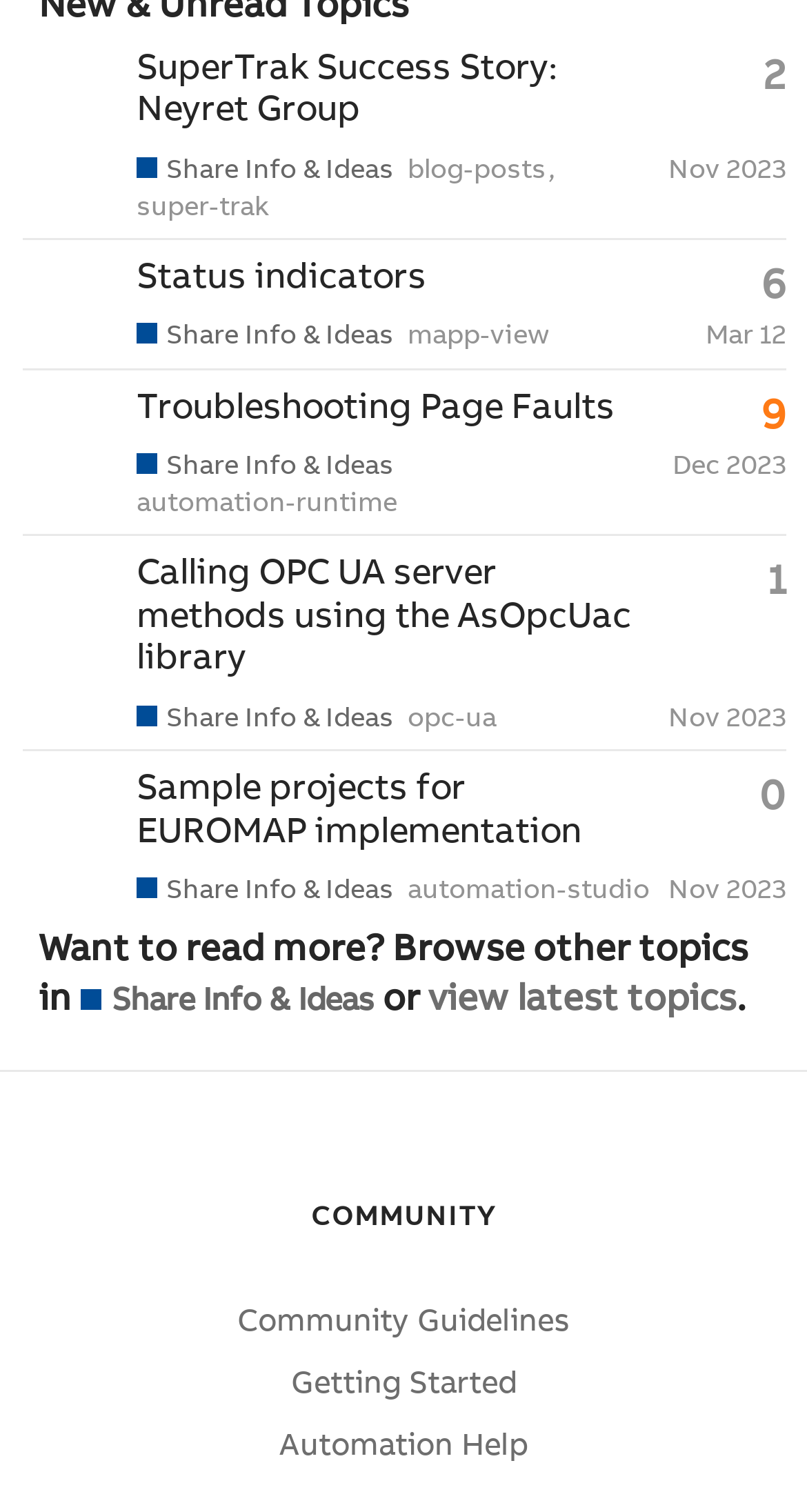Can you give a detailed response to the following question using the information from the image? What is the name of the community guidelines page?

I found the link 'Community Guidelines' at the bottom of the page, which indicates that this is the name of the community guidelines page.